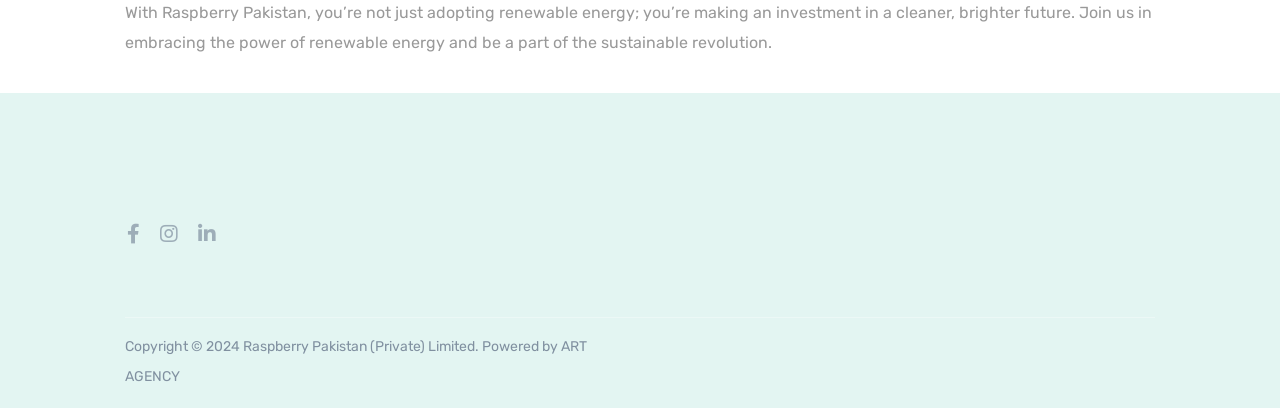Using a single word or phrase, answer the following question: 
What year is the copyright for?

2024